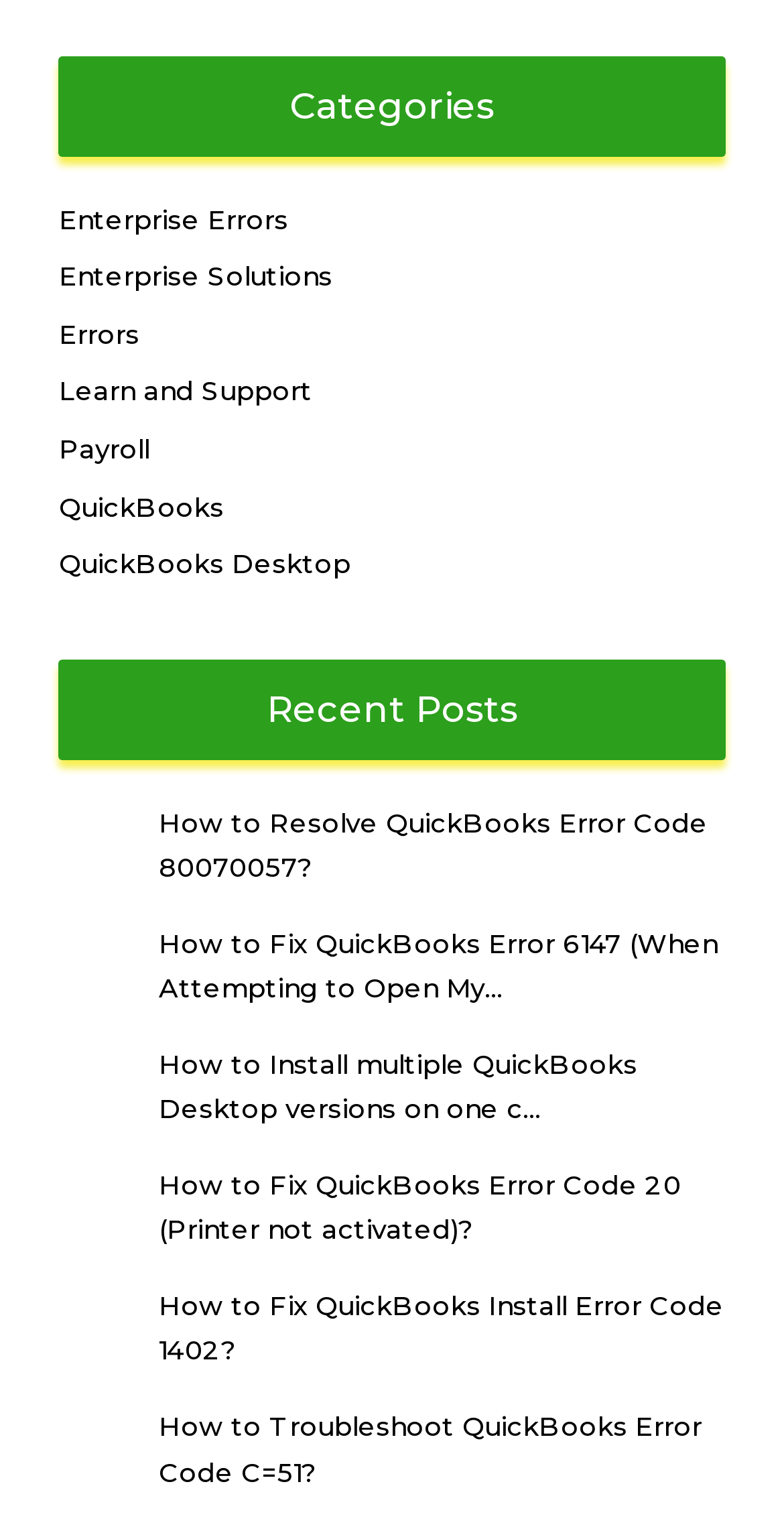How many recent posts are listed?
Please give a detailed and elaborate answer to the question.

I can see that there are six links under the 'Recent Posts' heading, each with a featuring image. These links are 'What does QuickBooks Error 80070057 Mean and How to Fix it', 'Fix QuickBooks Error code -6147, 0', 'Methods to Install multiple QuickBooks Desktop versions on one computer', 'How to Troubleshoot QuickBooks Printer Not Activated Error Code 20', 'How to Fix Error 1402 when installing QuickBooks Desktop', and 'Troubleshooting of QuickBooks Error Code C=51'.